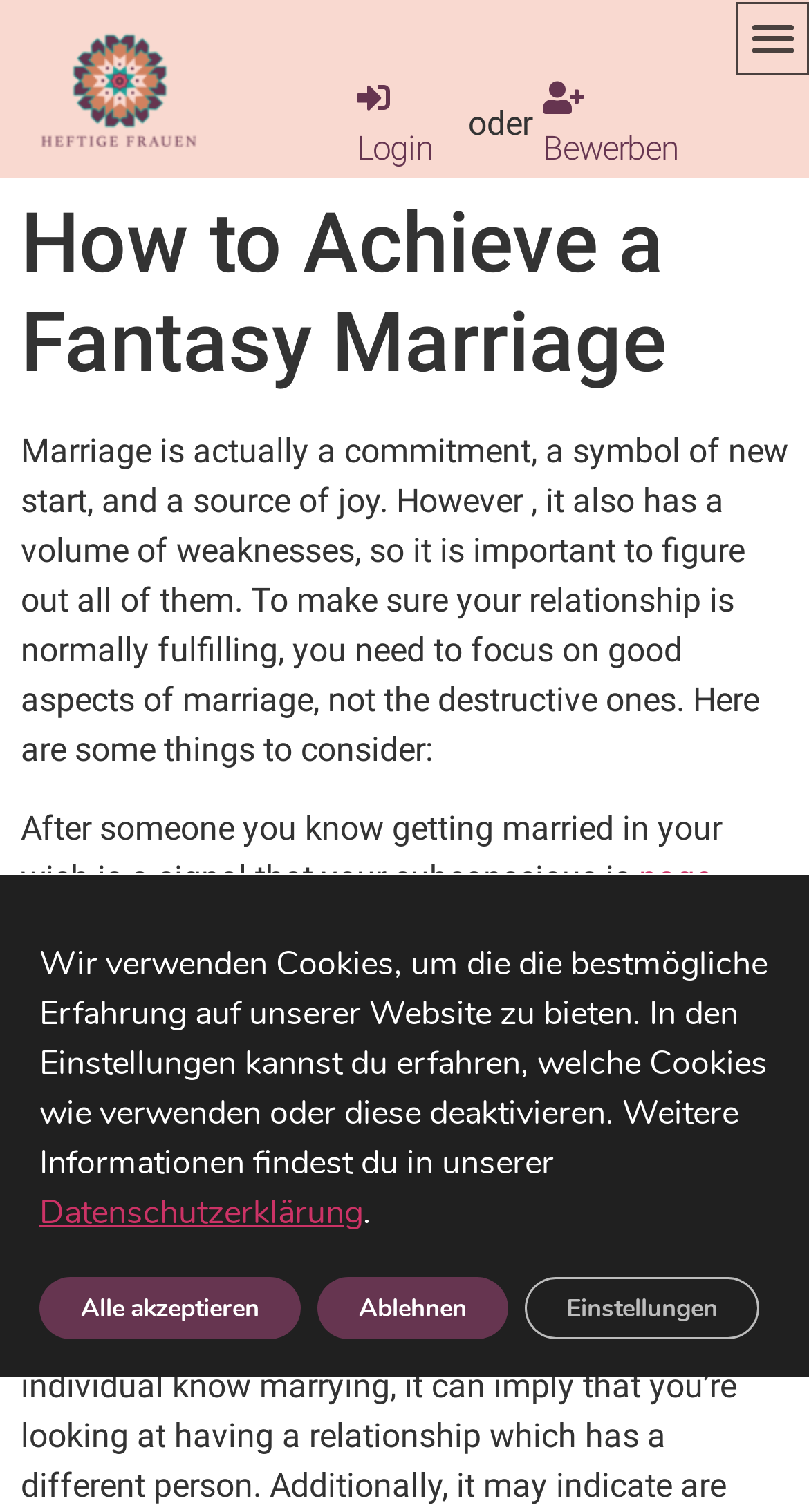What should you focus on in a relationship?
Look at the webpage screenshot and answer the question with a detailed explanation.

The webpage advises that to make sure your relationship is fulfilling, you need to focus on the good aspects of marriage, not the destructive ones. This is mentioned in the first paragraph of the webpage, which provides guidance on how to achieve a fantasy marriage.